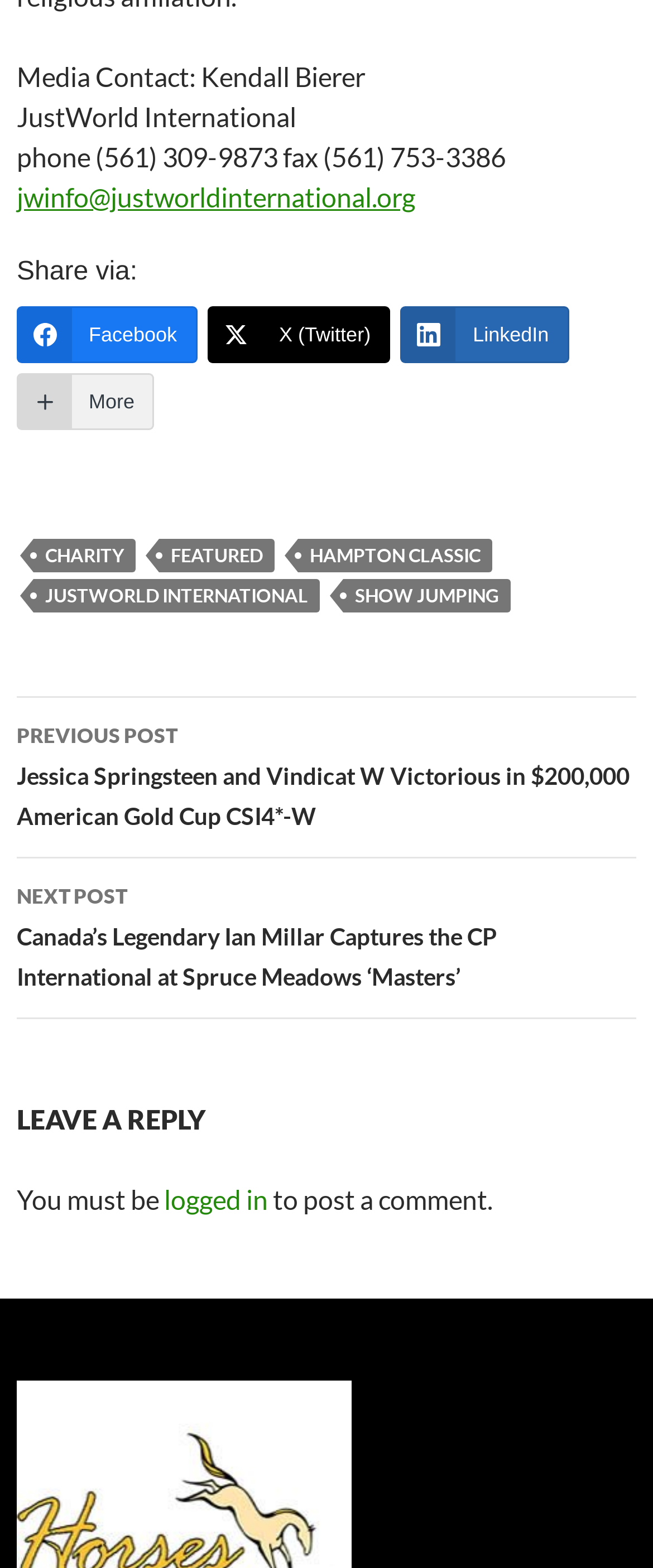Find and indicate the bounding box coordinates of the region you should select to follow the given instruction: "Click the 'Privacy policy' link".

None